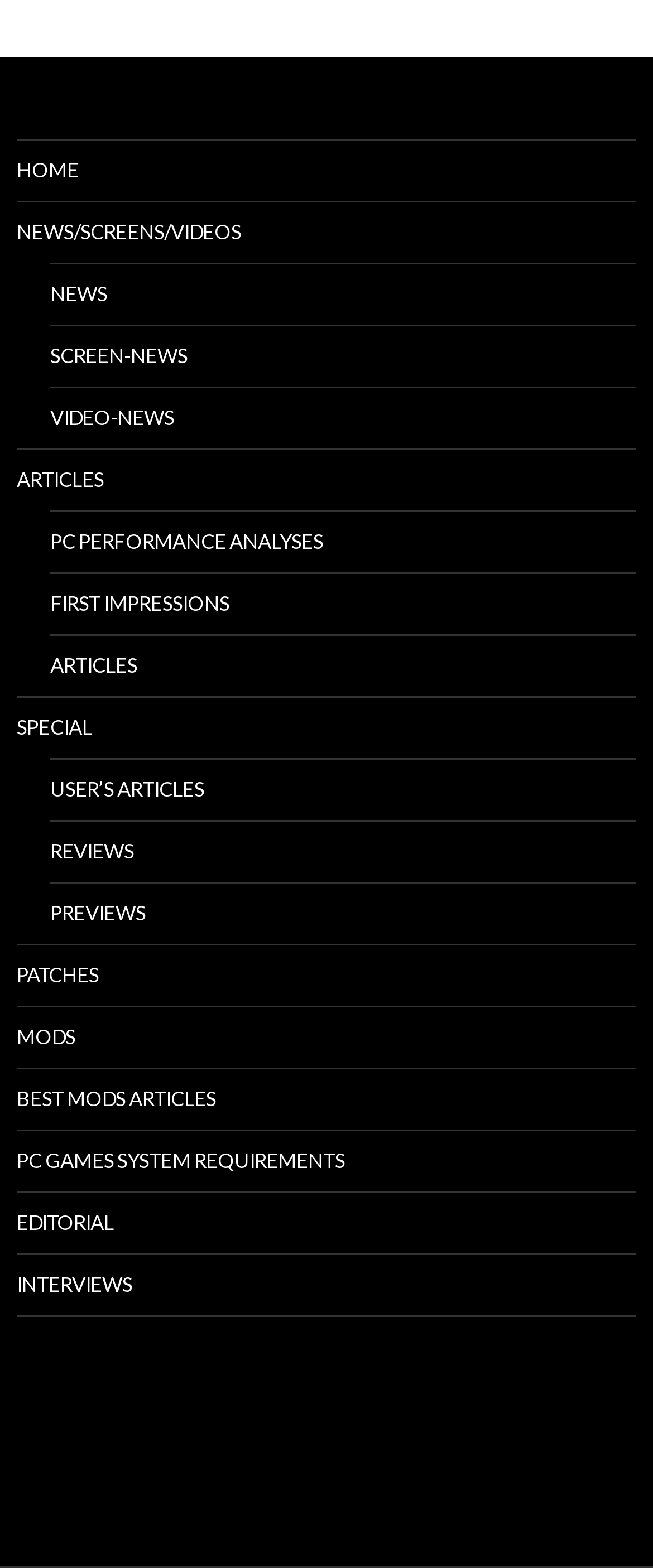What is the last link in the NEWS/SCREENS/VIDEOS category?
Based on the screenshot, provide a one-word or short-phrase response.

VIDEO-NEWS